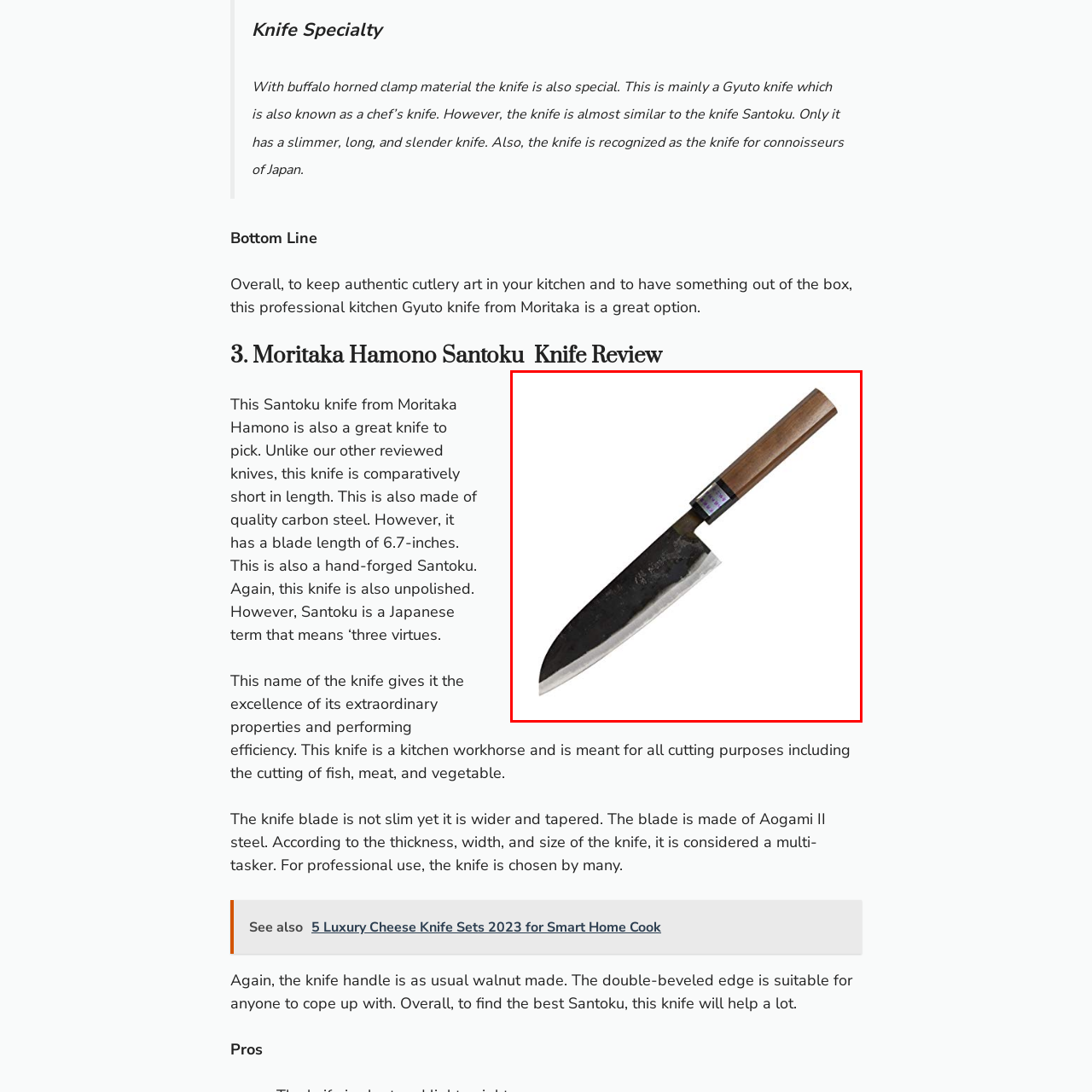Observe the image enclosed by the red border and respond to the subsequent question with a one-word or short phrase:
What is the purpose of a Santoku knife?

multi-tasking workhorse